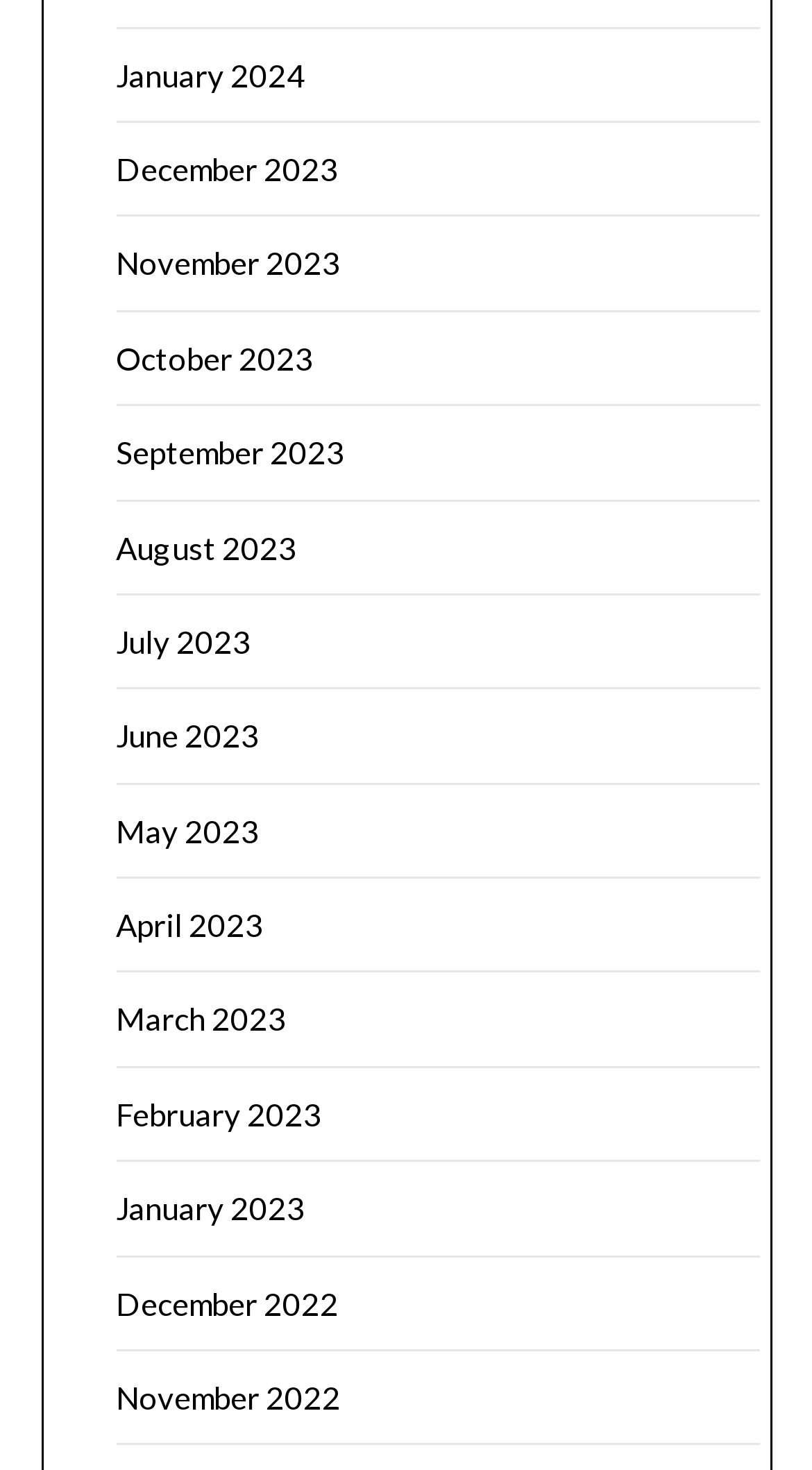Predict the bounding box coordinates of the area that should be clicked to accomplish the following instruction: "Explore September 2023". The bounding box coordinates should consist of four float numbers between 0 and 1, i.e., [left, top, right, bottom].

[0.142, 0.295, 0.424, 0.32]